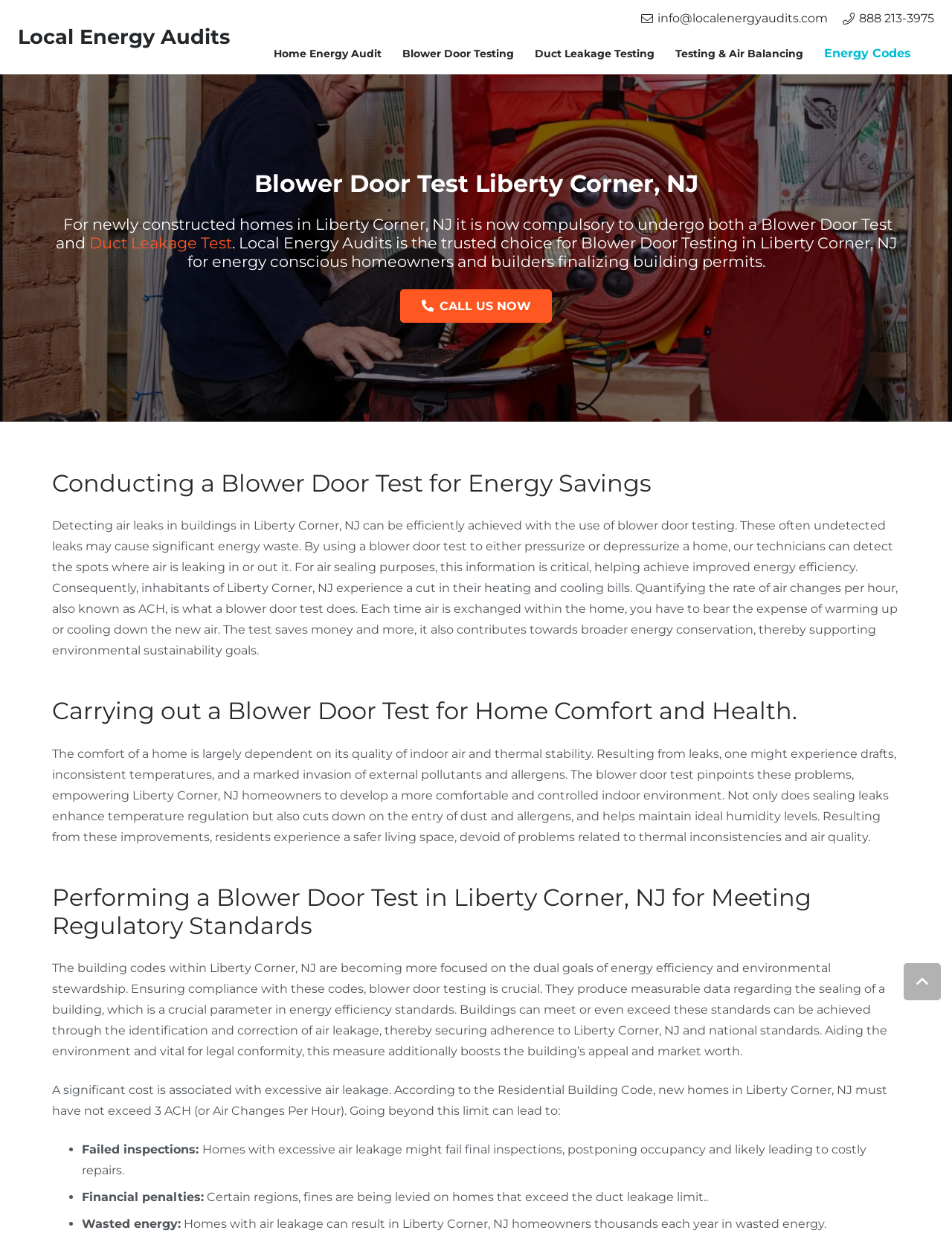Extract the bounding box coordinates for the UI element described as: "Testing & Air Balancing".

[0.698, 0.028, 0.855, 0.058]